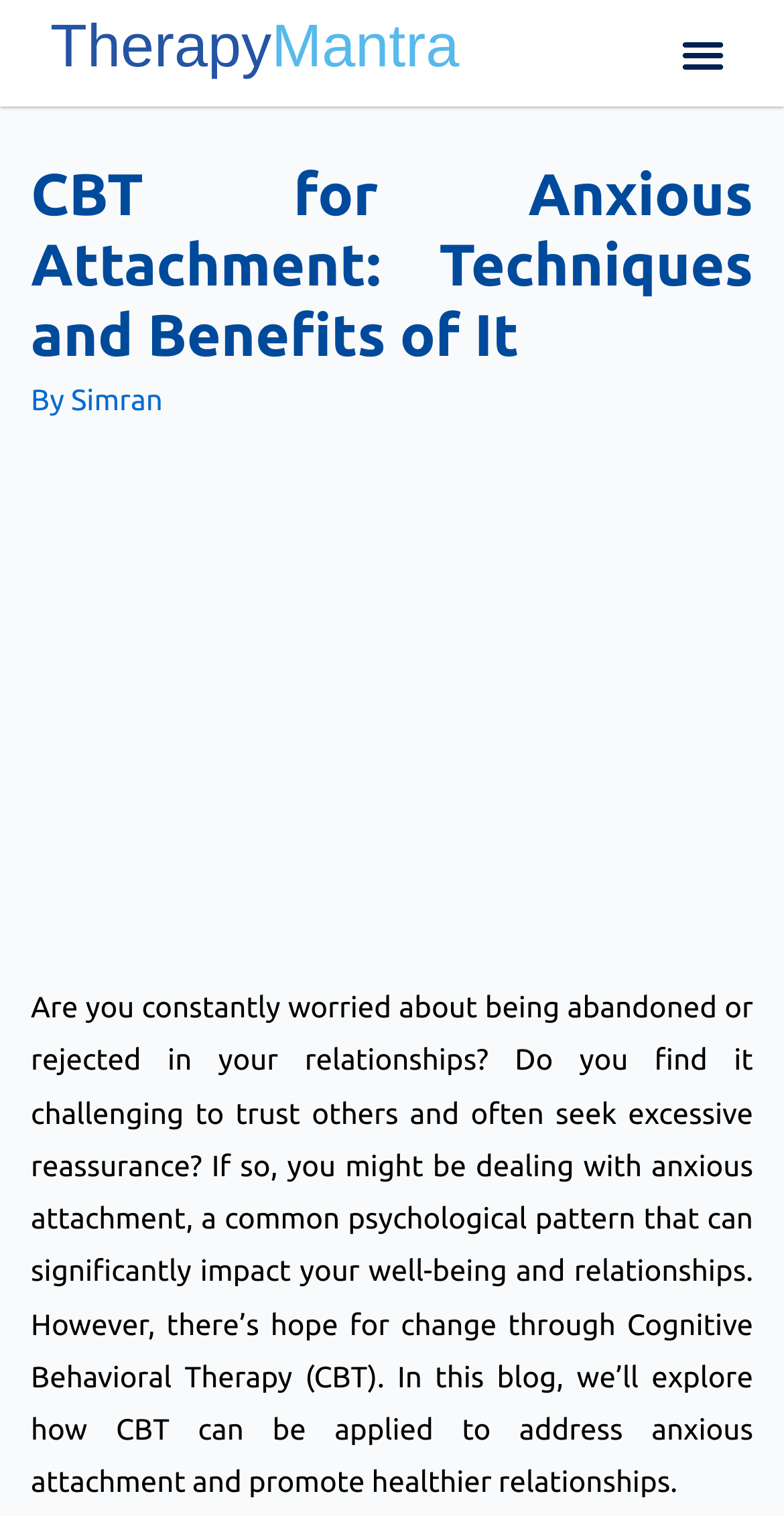What is the name of the author of this blog?
Could you answer the question in a detailed manner, providing as much information as possible?

The author's name can be found in the header section of the webpage, where it says 'By Simran'. This indicates that Simran is the author of this blog.